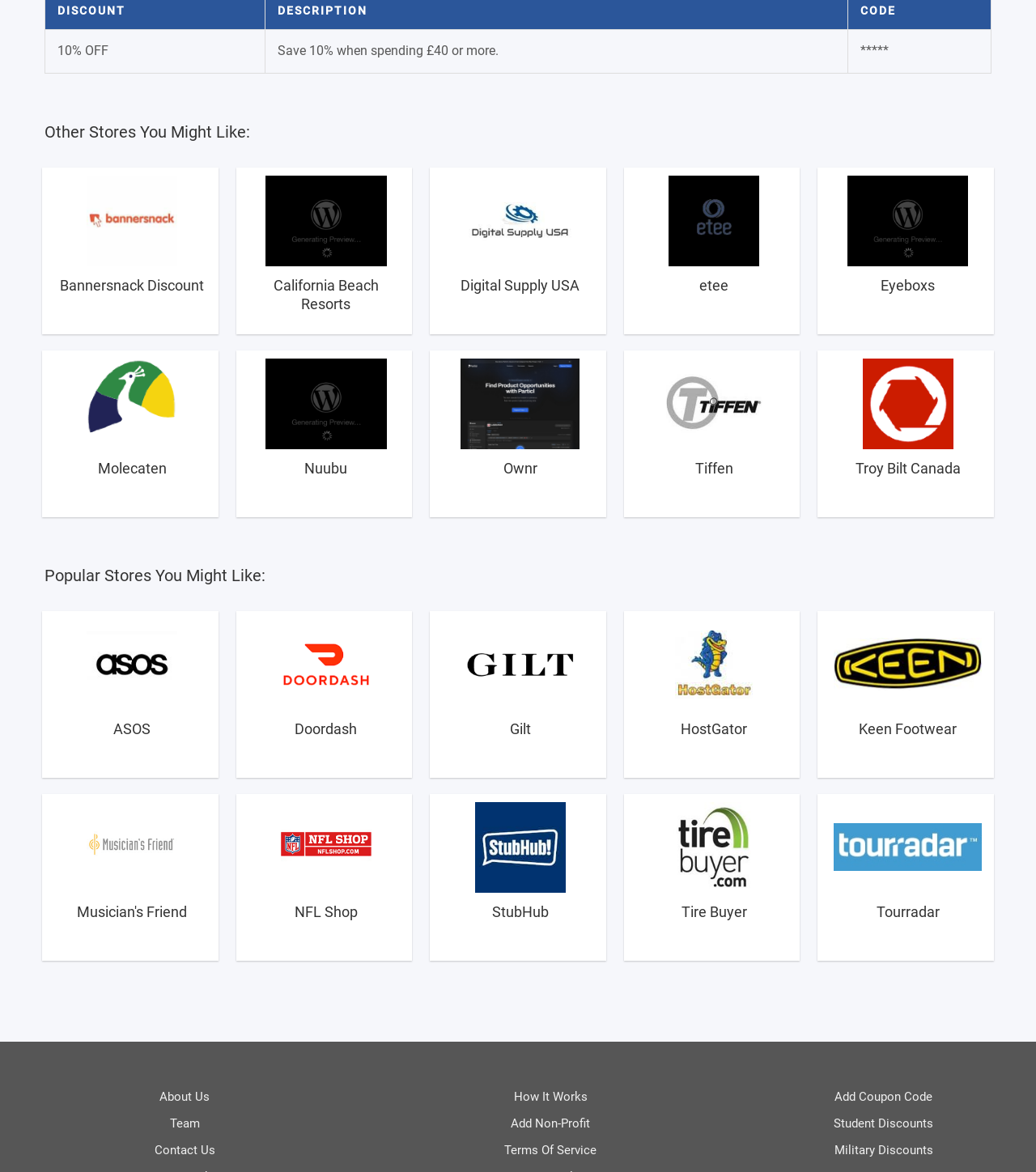What is the category of stores listed under 'Popular Stores You Might Like'?
Please answer the question as detailed as possible based on the image.

The stores listed under 'Popular Stores You Might Like' are from various categories such as fashion (ASOS), food delivery (Doordash), and web hosting (HostGator), which are represented by image and heading elements.